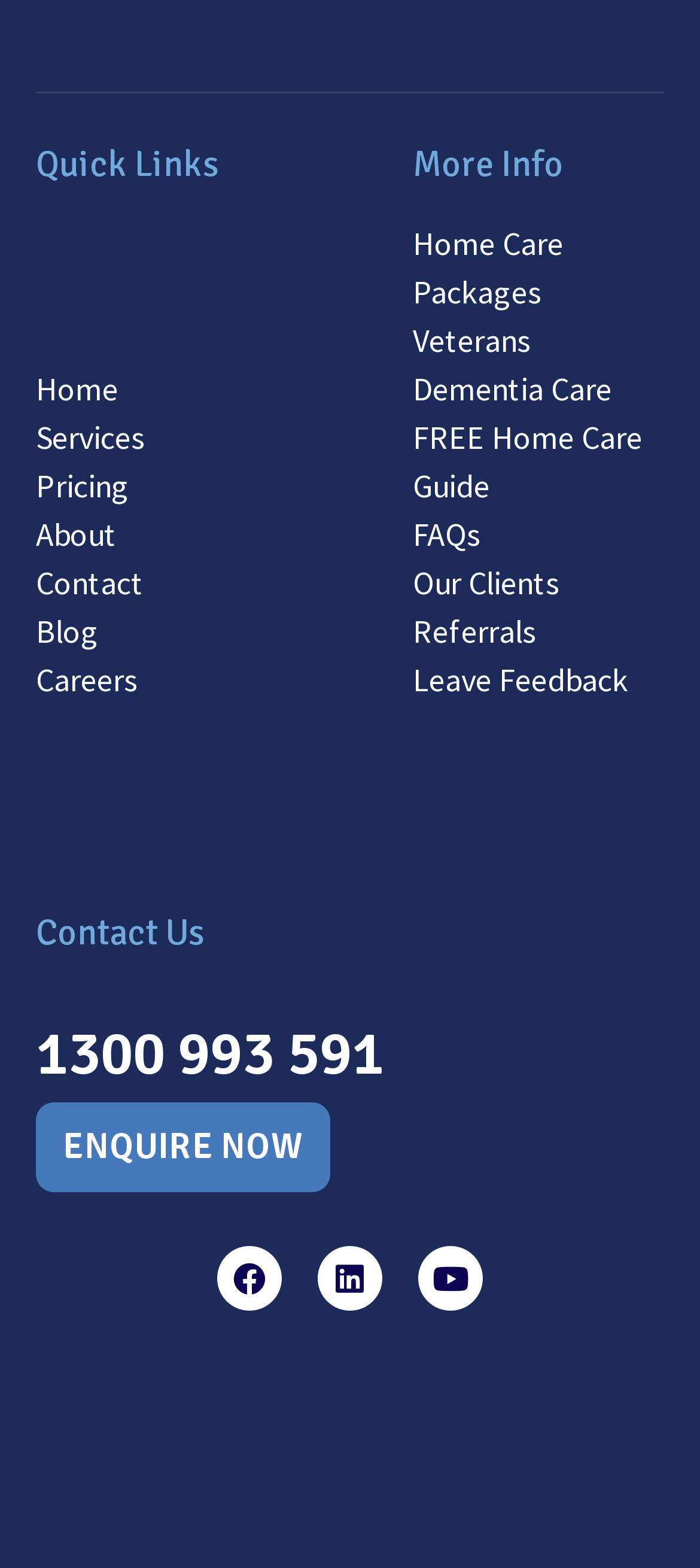What is the phone number to contact?
Using the image as a reference, answer with just one word or a short phrase.

1300 993 591